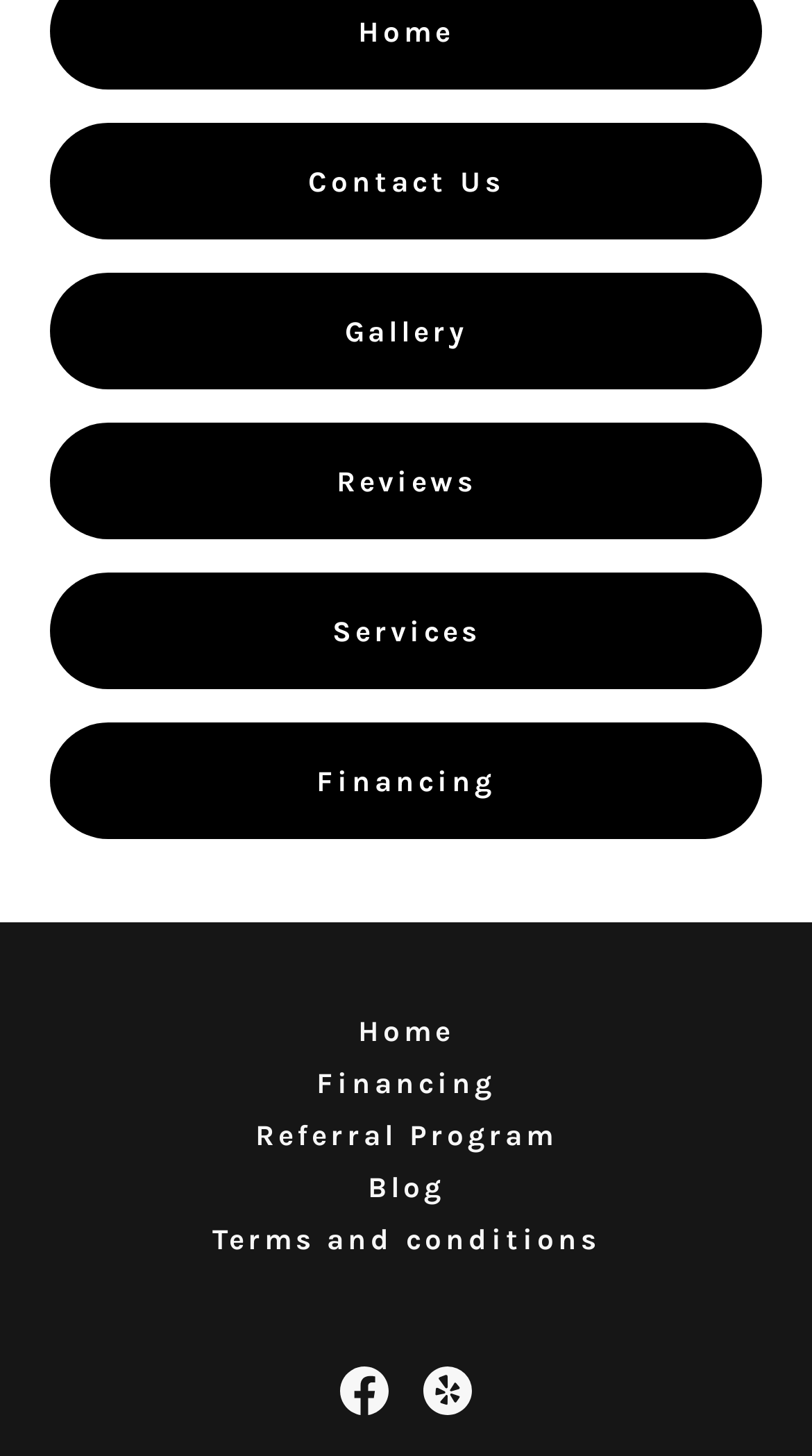Identify the bounding box coordinates for the region of the element that should be clicked to carry out the instruction: "View Gallery". The bounding box coordinates should be four float numbers between 0 and 1, i.e., [left, top, right, bottom].

[0.062, 0.188, 0.938, 0.268]